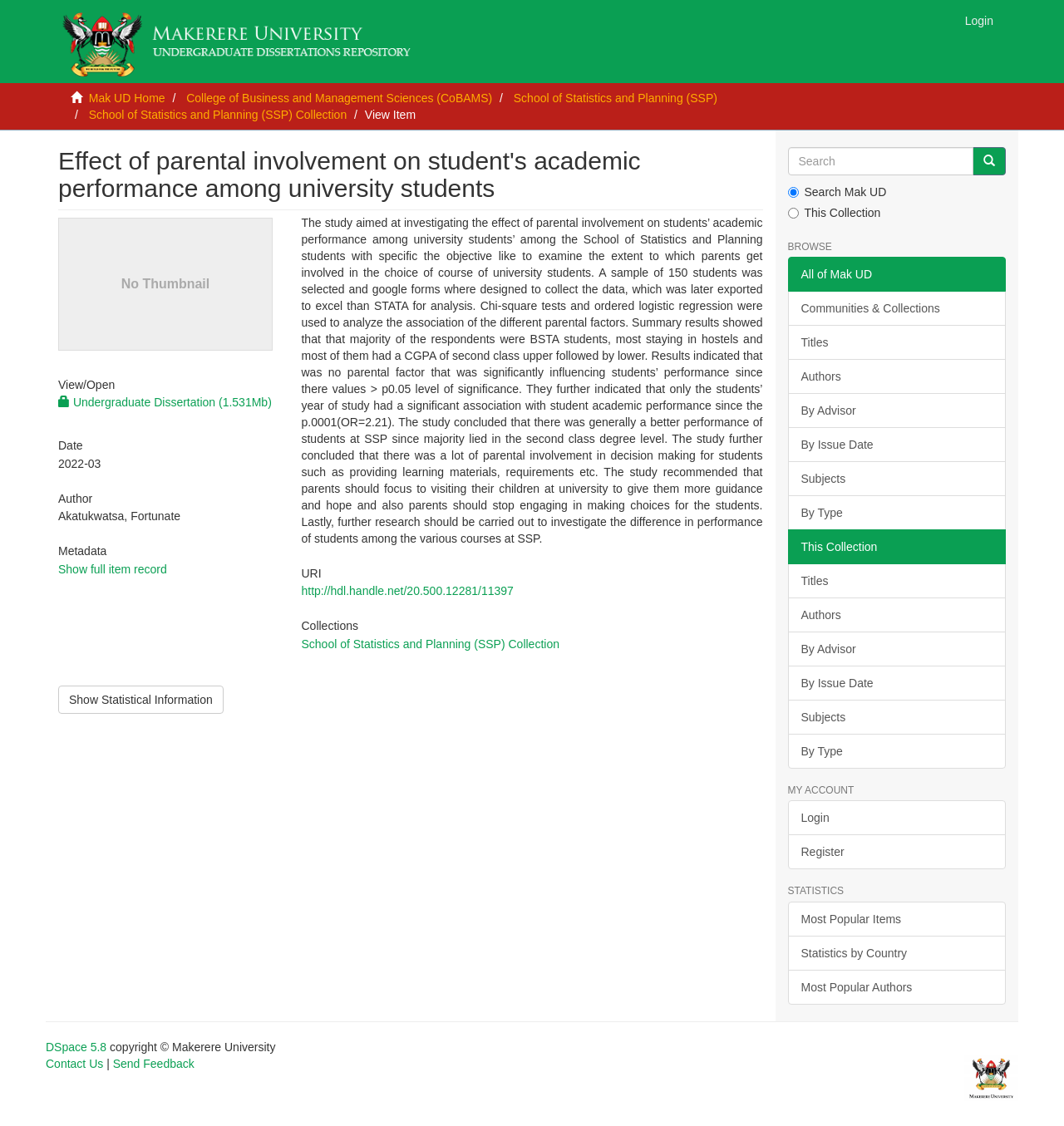Locate the bounding box coordinates of the region to be clicked to comply with the following instruction: "Learn about Gun Control". The coordinates must be four float numbers between 0 and 1, in the form [left, top, right, bottom].

None